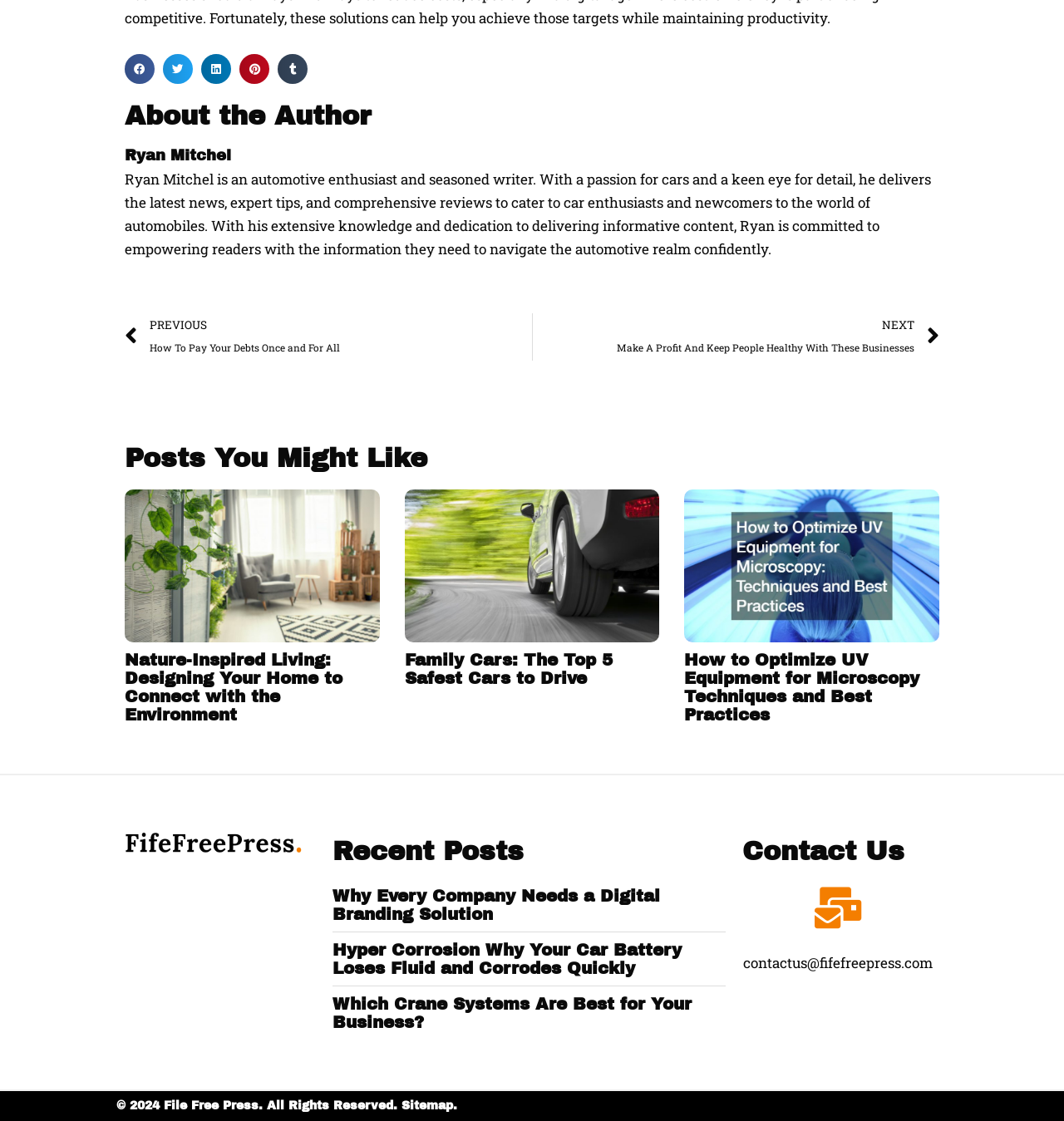What is the email address for contacting the website?
Refer to the image and offer an in-depth and detailed answer to the question.

I found the 'Contact Us' section and looked for the email address, which is contactus@fifefreepress.com.